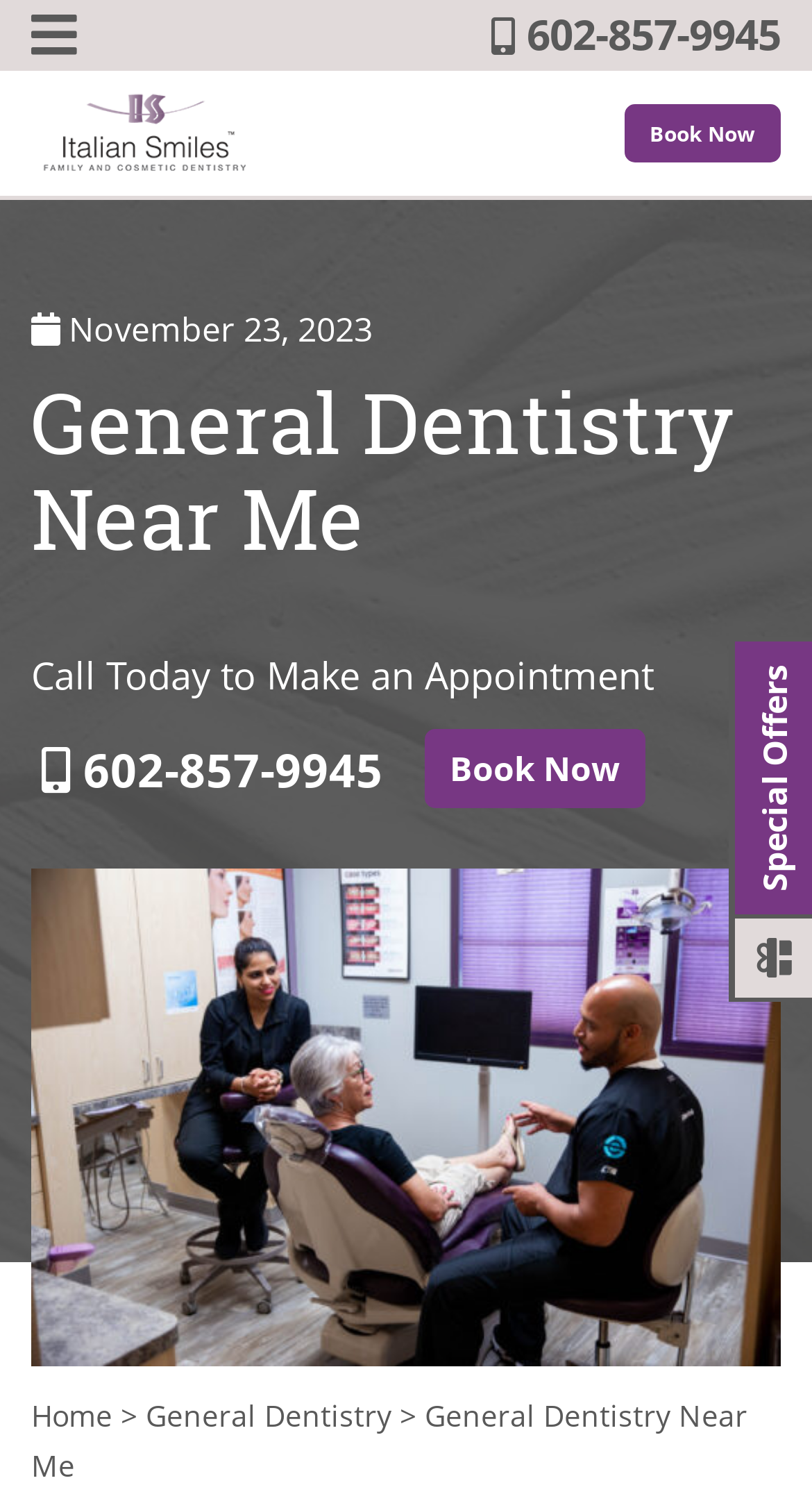Review the image closely and give a comprehensive answer to the question: What is the phone number to call for an appointment?

I found the phone number by looking at the link element with the OCR text ' 602-857-9945' which is located at the top of the page and also repeated at the bottom of the page.